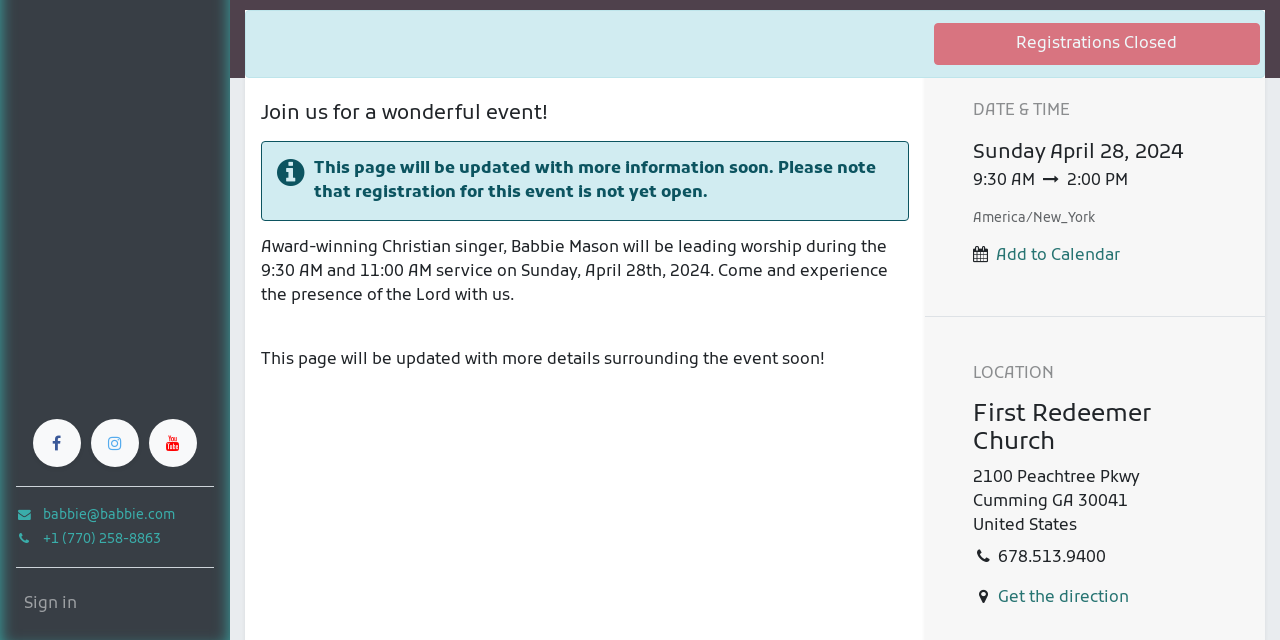Based on the provided description, "Chance", find the bounding box of the corresponding UI element in the screenshot.

None